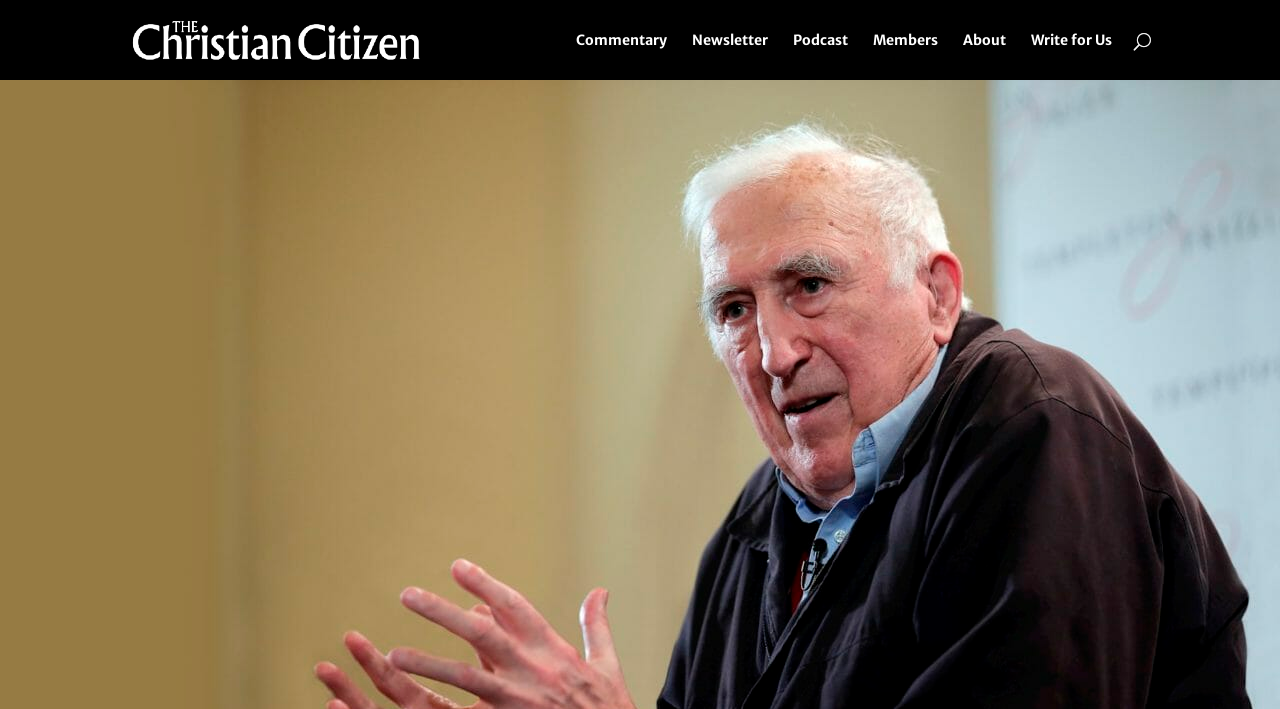Carefully observe the image and respond to the question with a detailed answer:
What is the purpose of the icon at the top-right corner?

I inferred the purpose of the icon by its location and the fact that it is a search icon, which is commonly used to represent a search function on a webpage.